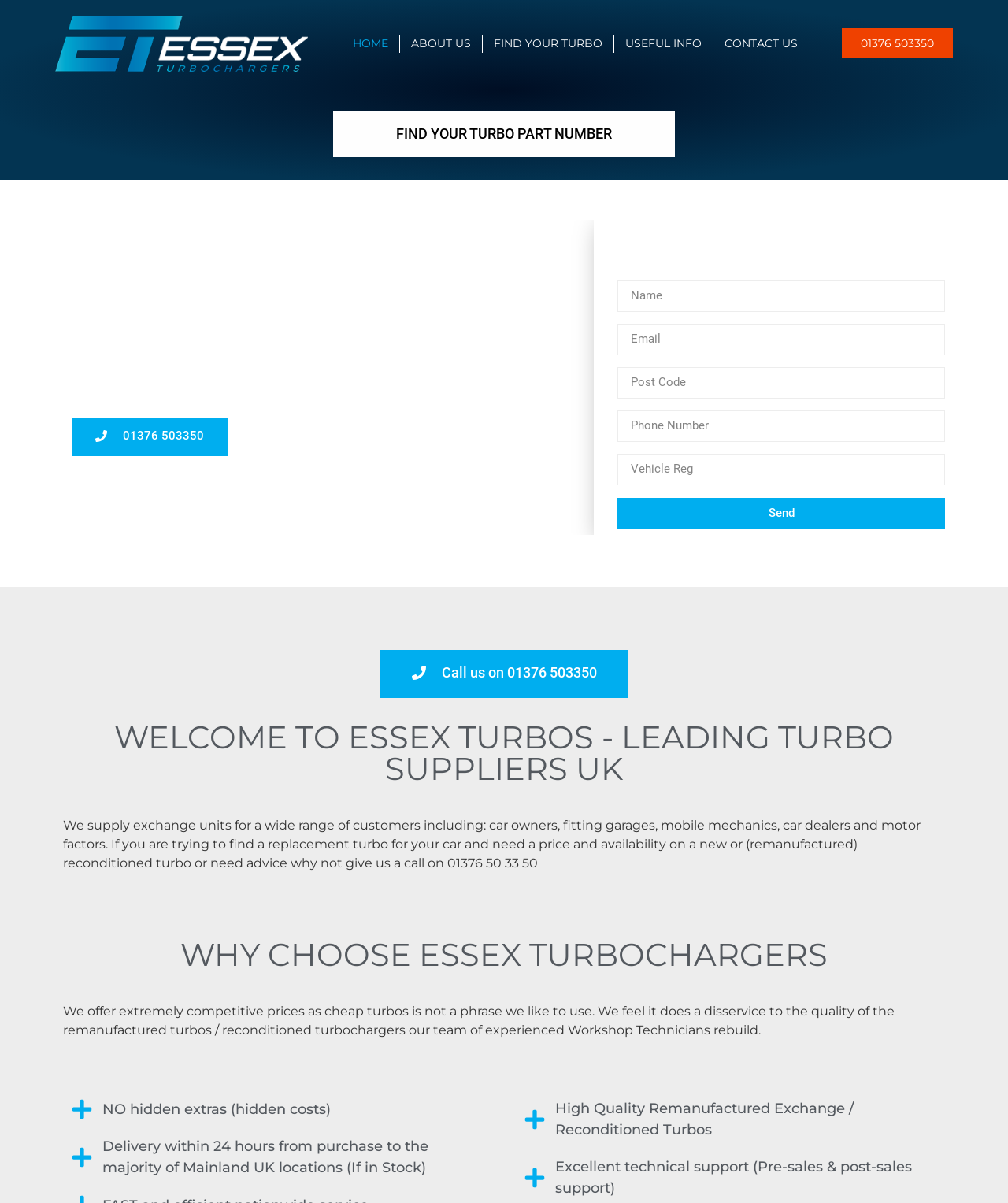What type of turbos does Essex Turbos offer?
Respond to the question with a well-detailed and thorough answer.

In the 'WHY CHOOSE ESSEX TURBOCHARGERS' section, it is stated that Essex Turbos offers high-quality remanufactured exchange / reconditioned turbos, implying that they do not offer brand new turbos.